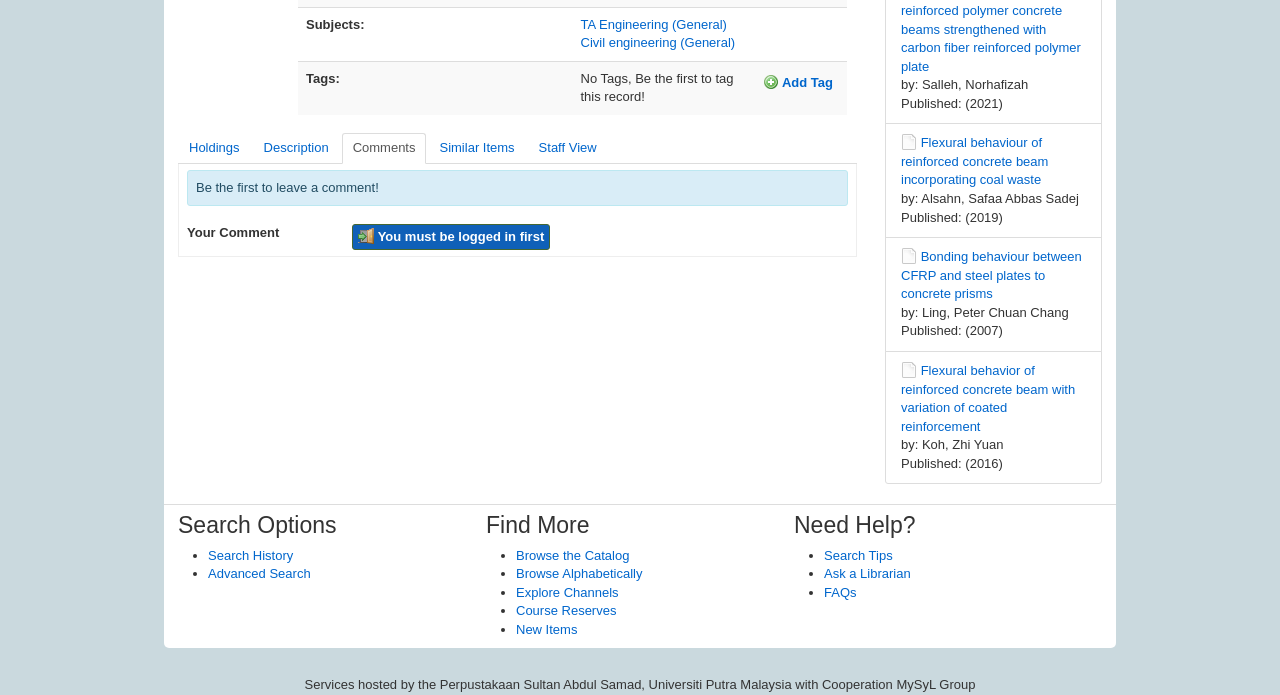Find the bounding box coordinates for the element described here: "FAQs".

[0.644, 0.841, 0.669, 0.863]